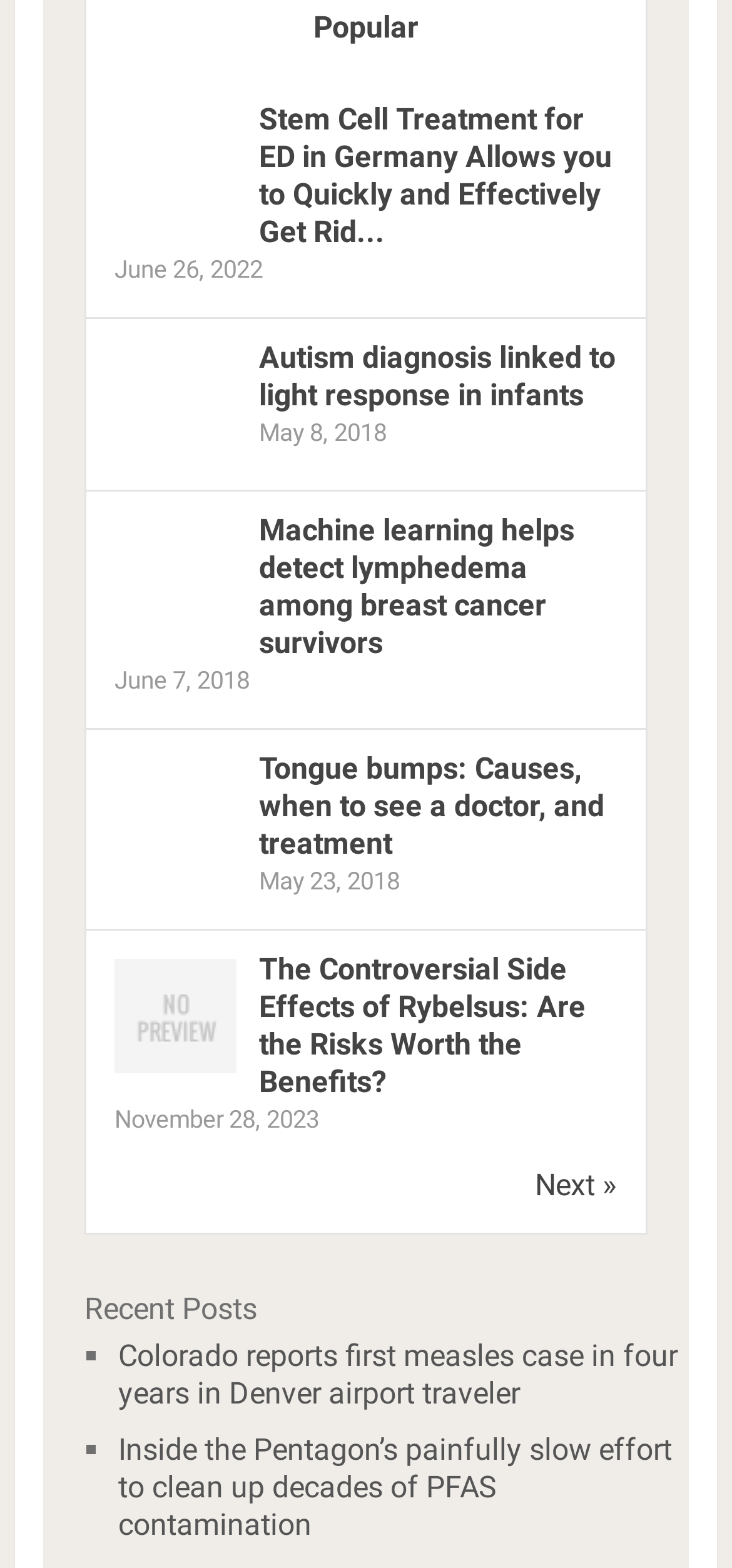Use the details in the image to answer the question thoroughly: 
What is the title of the last post?

I looked at the link elements at the bottom of the webpage and found that the last post is titled 'Inside the Pentagon’s painfully slow effort to clean up decades of PFAS contamination'.